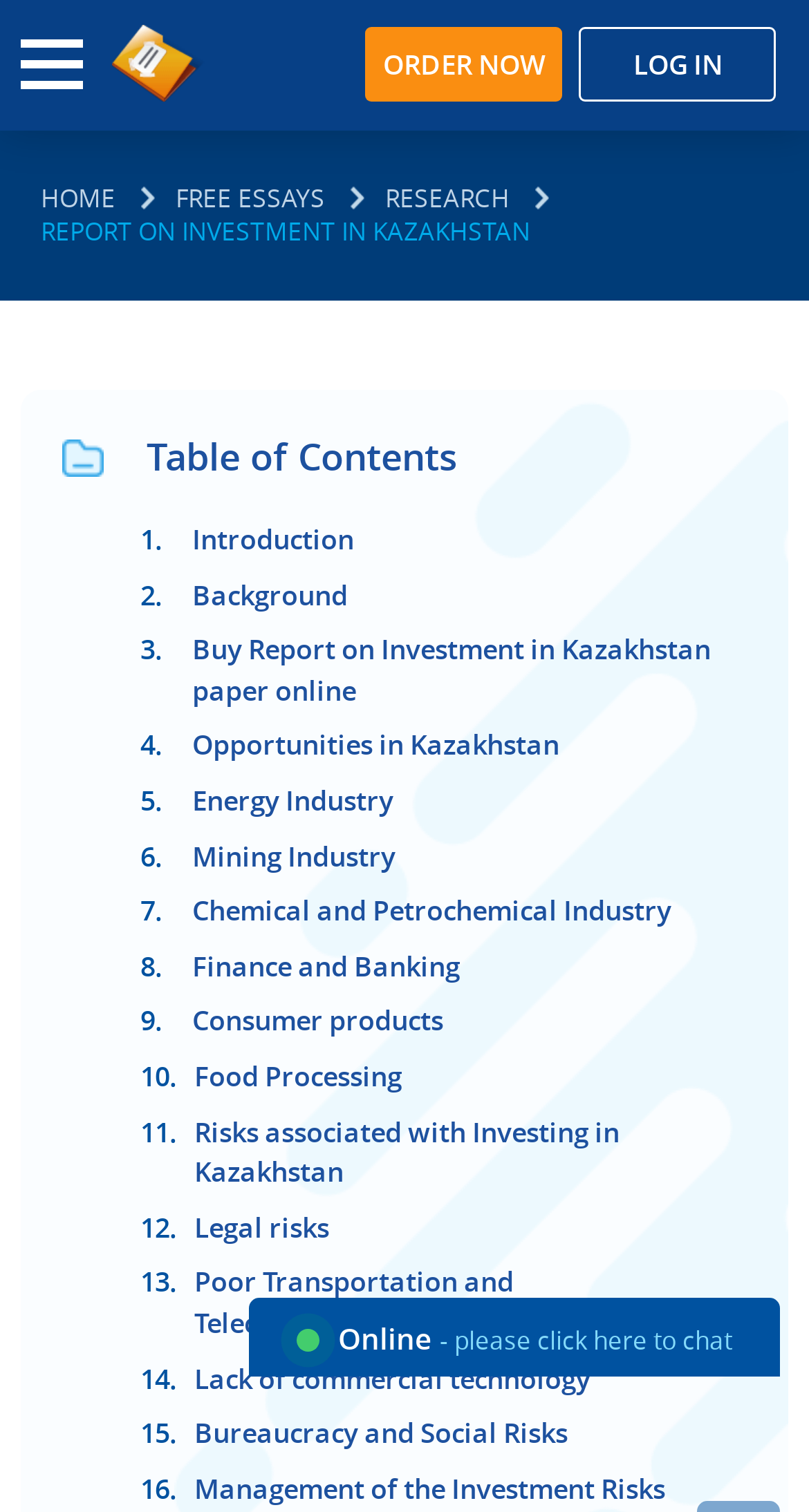Kindly determine the bounding box coordinates for the area that needs to be clicked to execute this instruction: "Read the 'Introduction' section of the report".

[0.237, 0.344, 0.437, 0.369]